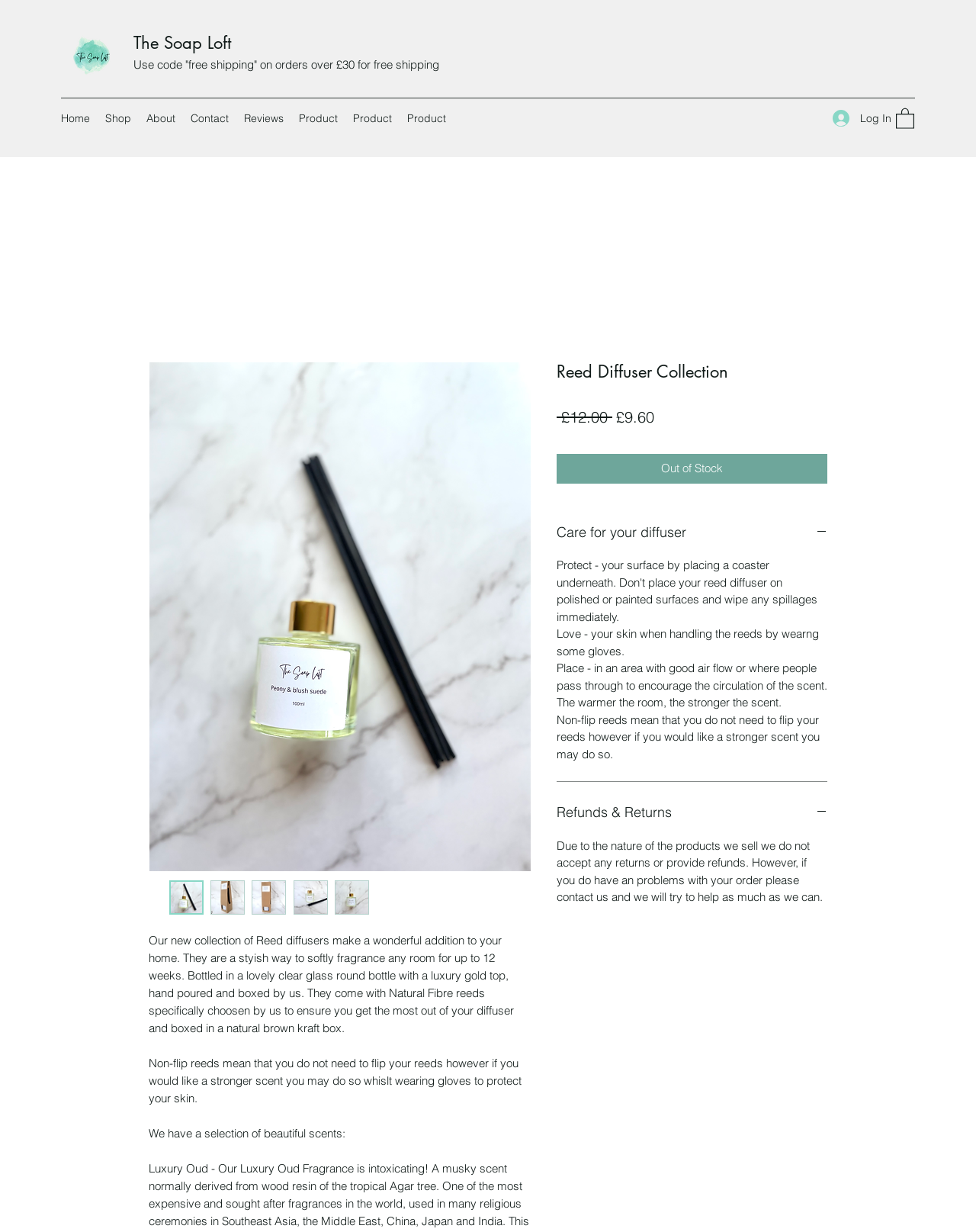Use a single word or phrase to answer the question: What is the purpose of the reed diffusers?

Fragrance any room